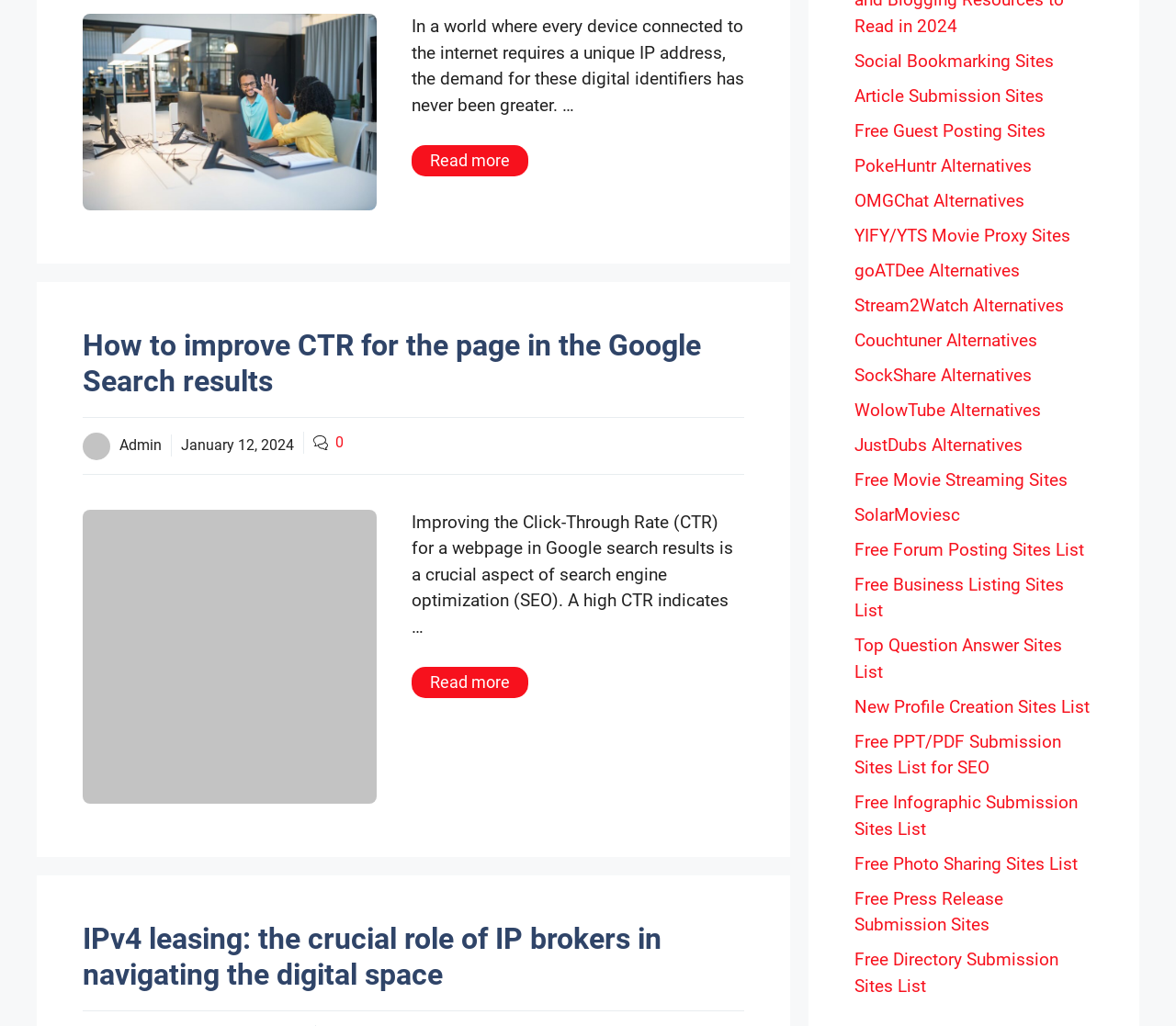Please specify the bounding box coordinates in the format (top-left x, top-left y, bottom-right x, bottom-right y), with all values as floating point numbers between 0 and 1. Identify the bounding box of the UI element described by: Social Bookmarking Sites

[0.727, 0.049, 0.896, 0.069]